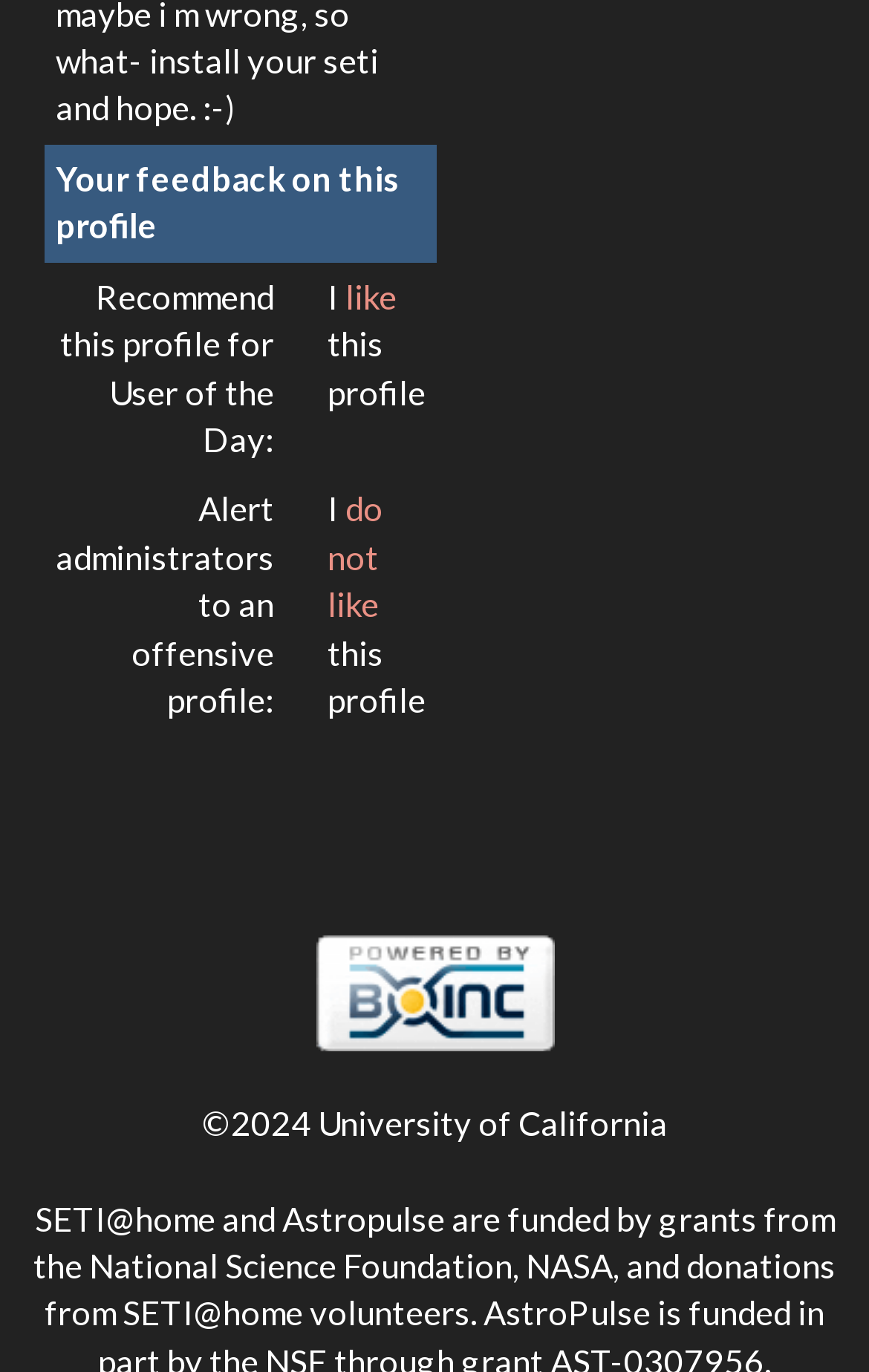What is the copyright year of the website?
Examine the webpage screenshot and provide an in-depth answer to the question.

The static text '©2024 University of California' at the bottom of the page indicates that the copyright year of the website is 2024.